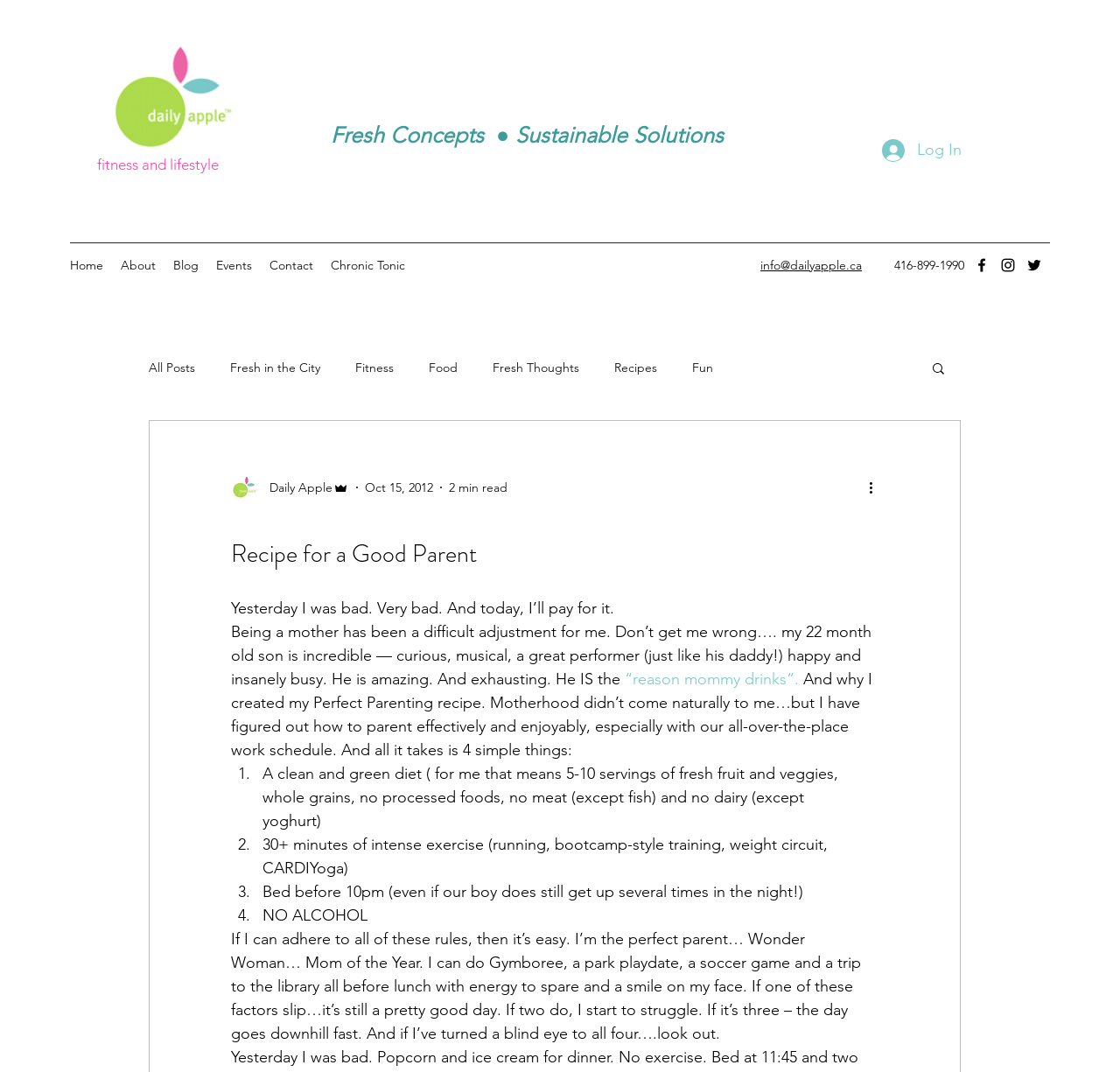Articulate a detailed summary of the webpage's content and design.

The webpage is a blog post titled "Recipe for a Good Parent" with a personal and reflective tone. At the top, there is a logo of "Daily Apple" on the left, followed by a navigation menu with links to "Home", "About", "Blog", "Events", "Contact", and "Chronic Tonic". On the right side, there is a social media bar with links to Facebook, Instagram, and Twitter, each represented by an icon.

Below the navigation menu, there is a section with a heading "fitness and lifestyle" and a tagline "Fresh Concepts ● Sustainable Solutions". On the right side of this section, there is a "Log In" button and a search bar.

The main content of the blog post starts with a heading "Recipe for a Good Parent" and a brief introduction to the author's experience as a mother. The text is divided into paragraphs, with the author sharing her struggles and insights about parenting. There are four numbered list items, each describing a key aspect of her "Perfect Parenting recipe", including a clean and green diet, regular exercise, getting enough sleep, and avoiding alcohol.

Throughout the text, there are links to other articles or resources, including a quote "“reason mommy drinks”." The author's tone is conversational and relatable, with a touch of humor. The post is accompanied by a writer's picture and a brief bio, indicating that the author is "Daily Apple Admin".